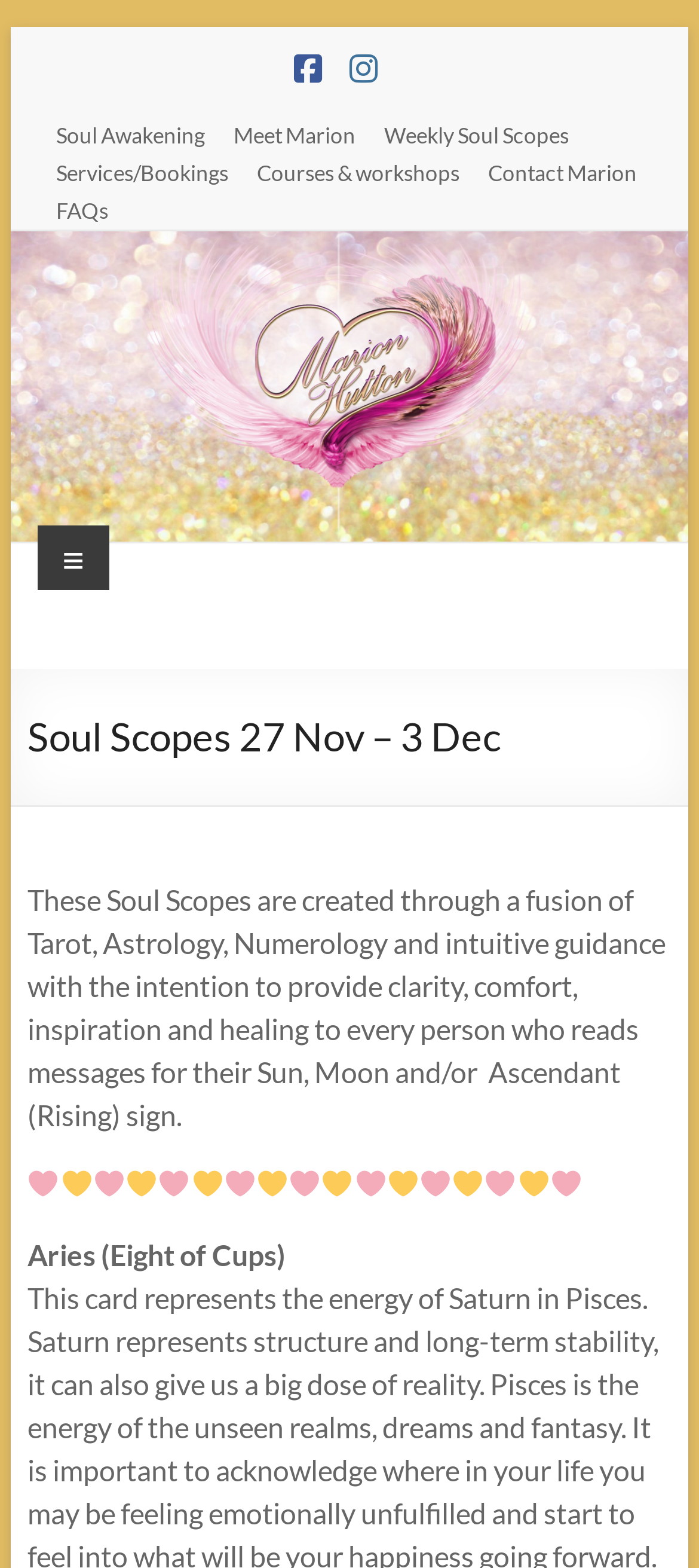What is the symbol used to decorate the text?
Please craft a detailed and exhaustive response to the question.

I found the answer by looking at the images used to decorate the text under the heading 'Soul Scopes 27 Nov – 3 Dec'. The images are heart symbols, which are used to add a decorative touch to the text.